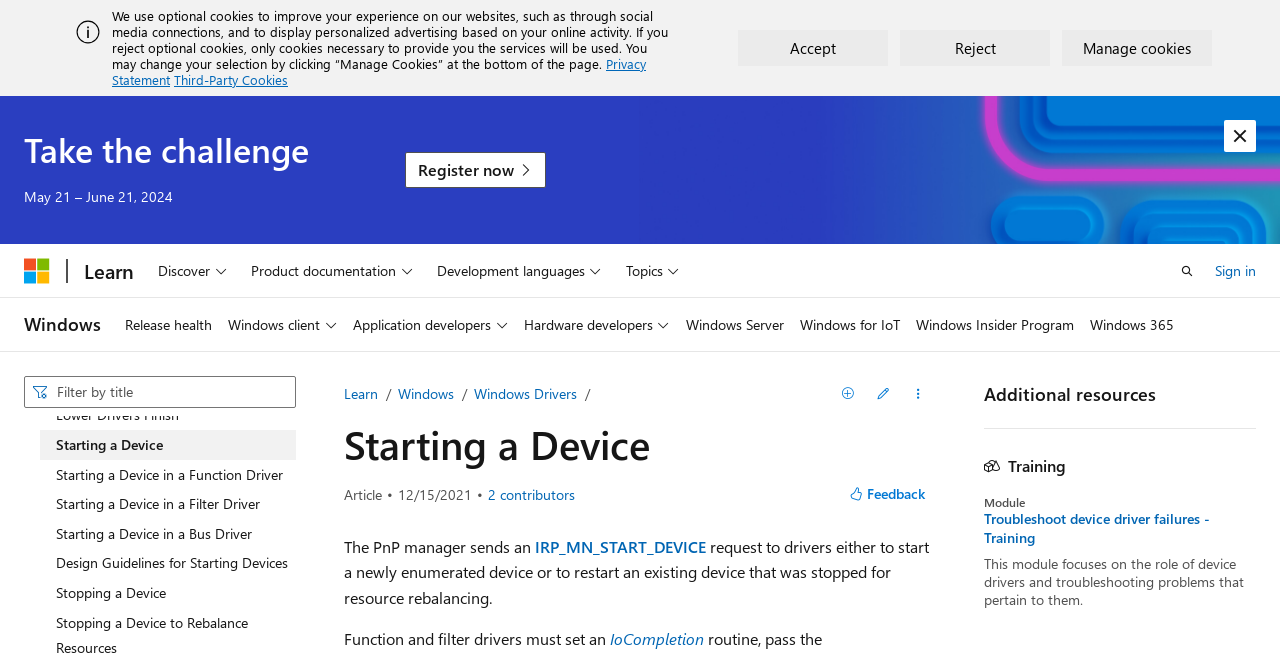Analyze the image and give a detailed response to the question:
What type of drivers must set an IoCompletion routine?

According to the webpage content, function and filter drivers must set an IoCompletion routine, which is a requirement for these types of drivers.